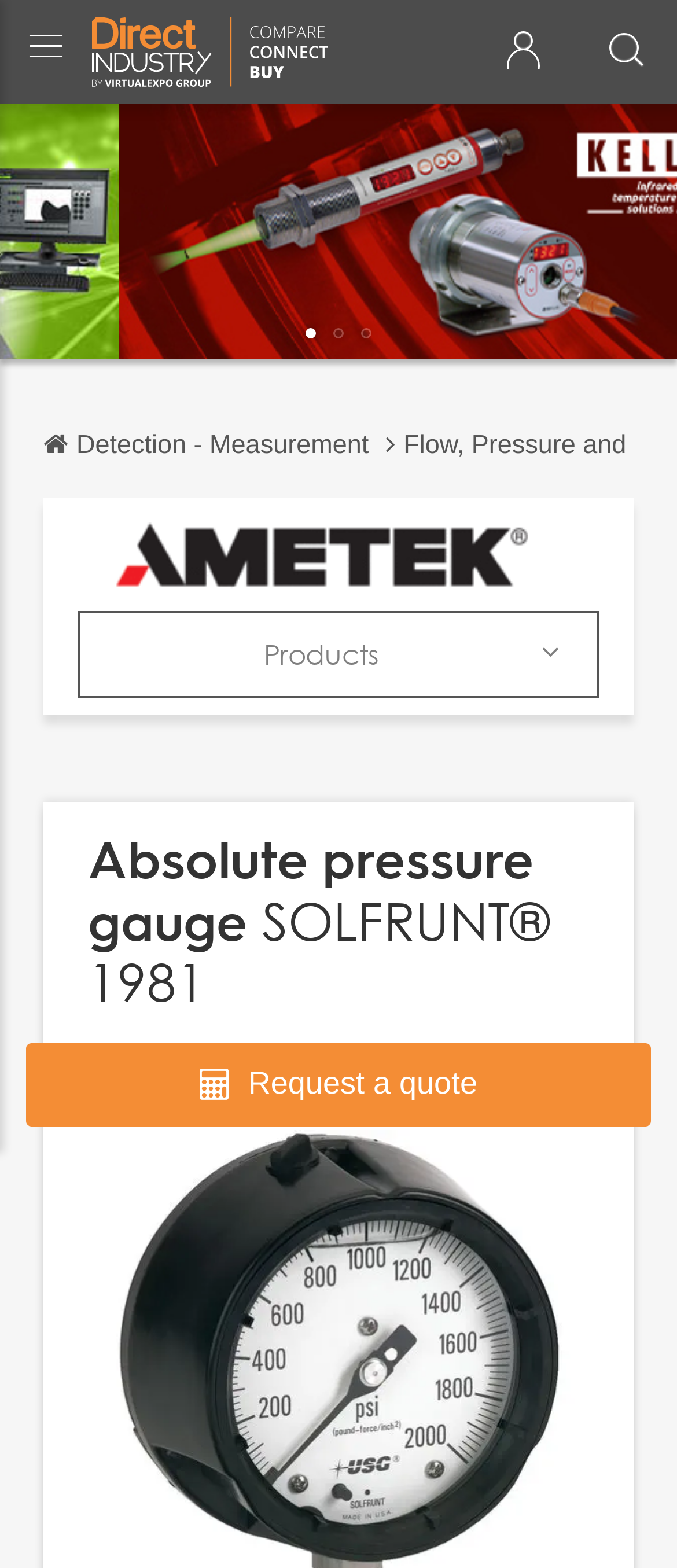Kindly provide the bounding box coordinates of the section you need to click on to fulfill the given instruction: "Select currency".

[0.074, 0.135, 0.202, 0.153]